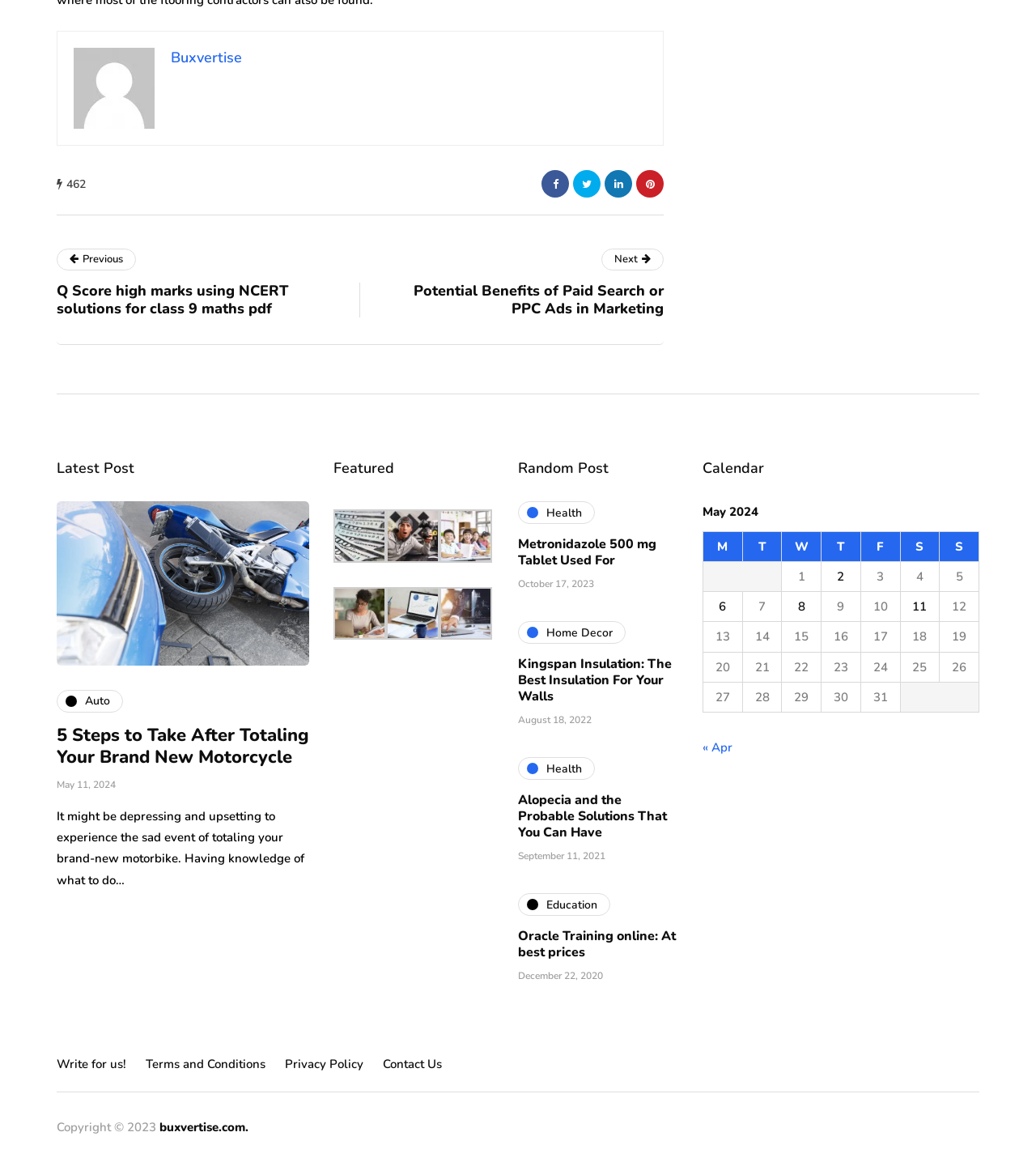Given the description "Auto", provide the bounding box coordinates of the corresponding UI element.

[0.055, 0.594, 0.119, 0.613]